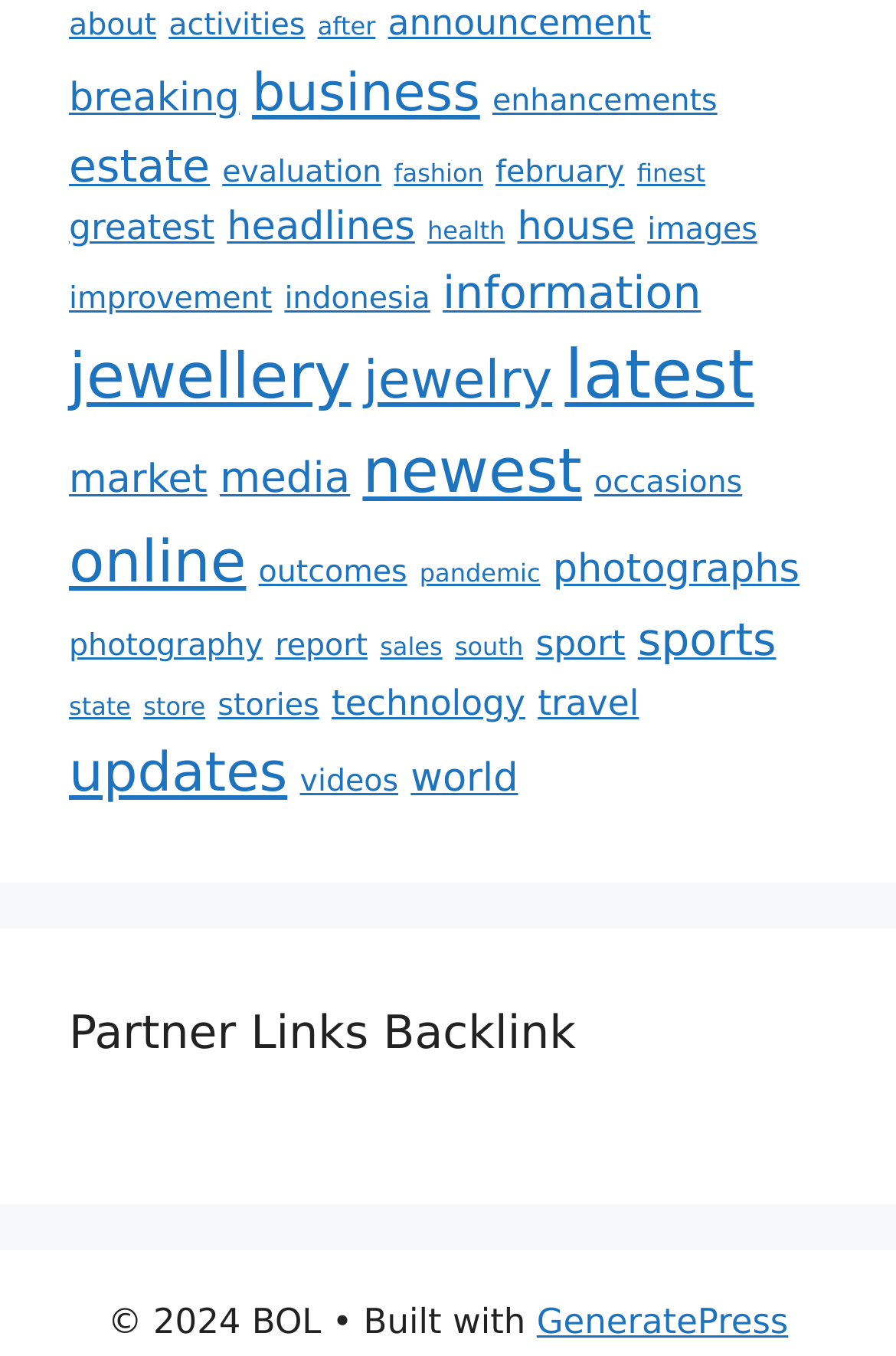Identify the coordinates of the bounding box for the element that must be clicked to accomplish the instruction: "Contact us".

None